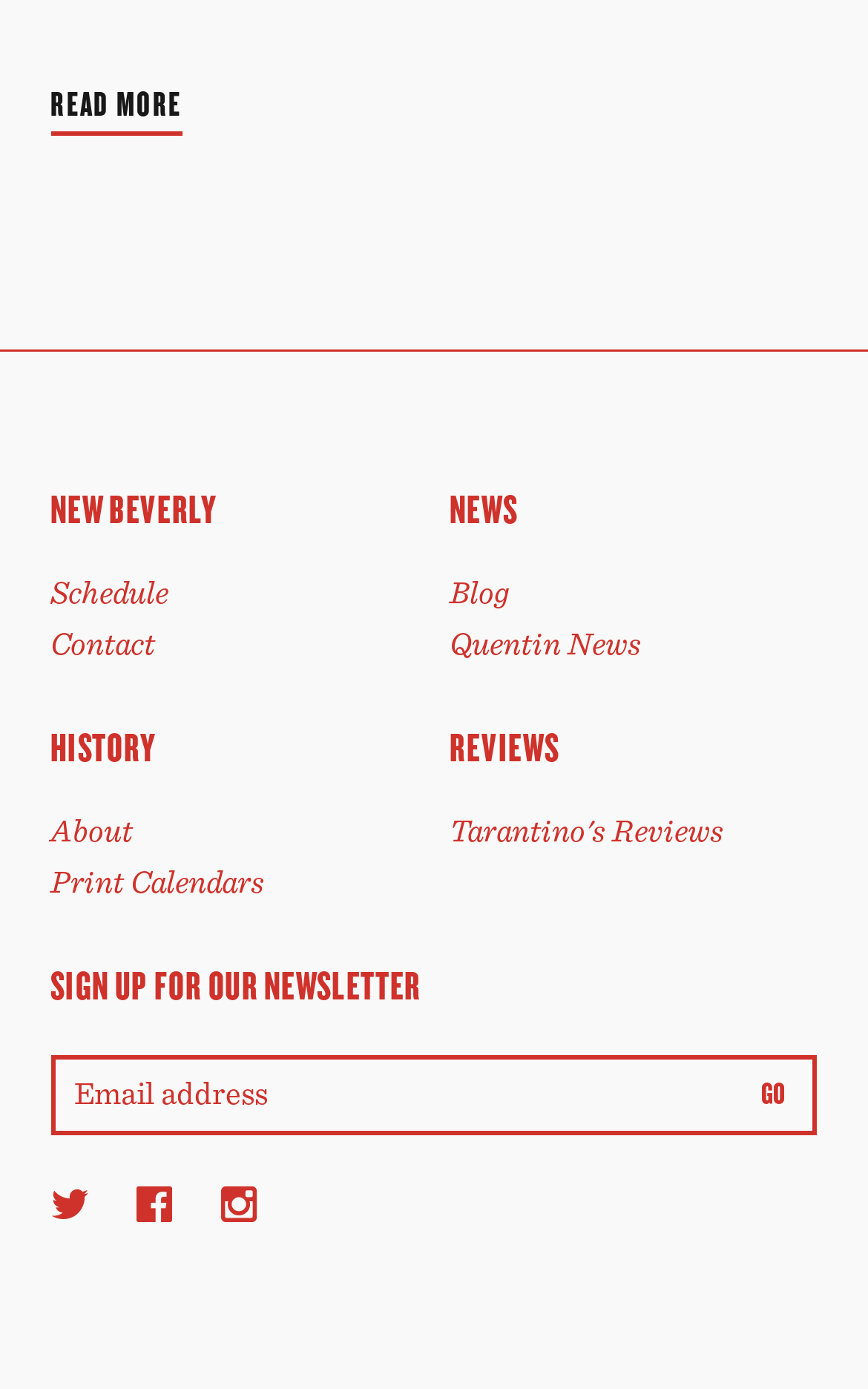Given the element description, predict the bounding box coordinates in the format (top-left x, top-left y, bottom-right x, bottom-right y). Make sure all values are between 0 and 1. Here is the element description: Go

[0.877, 0.778, 0.905, 0.801]